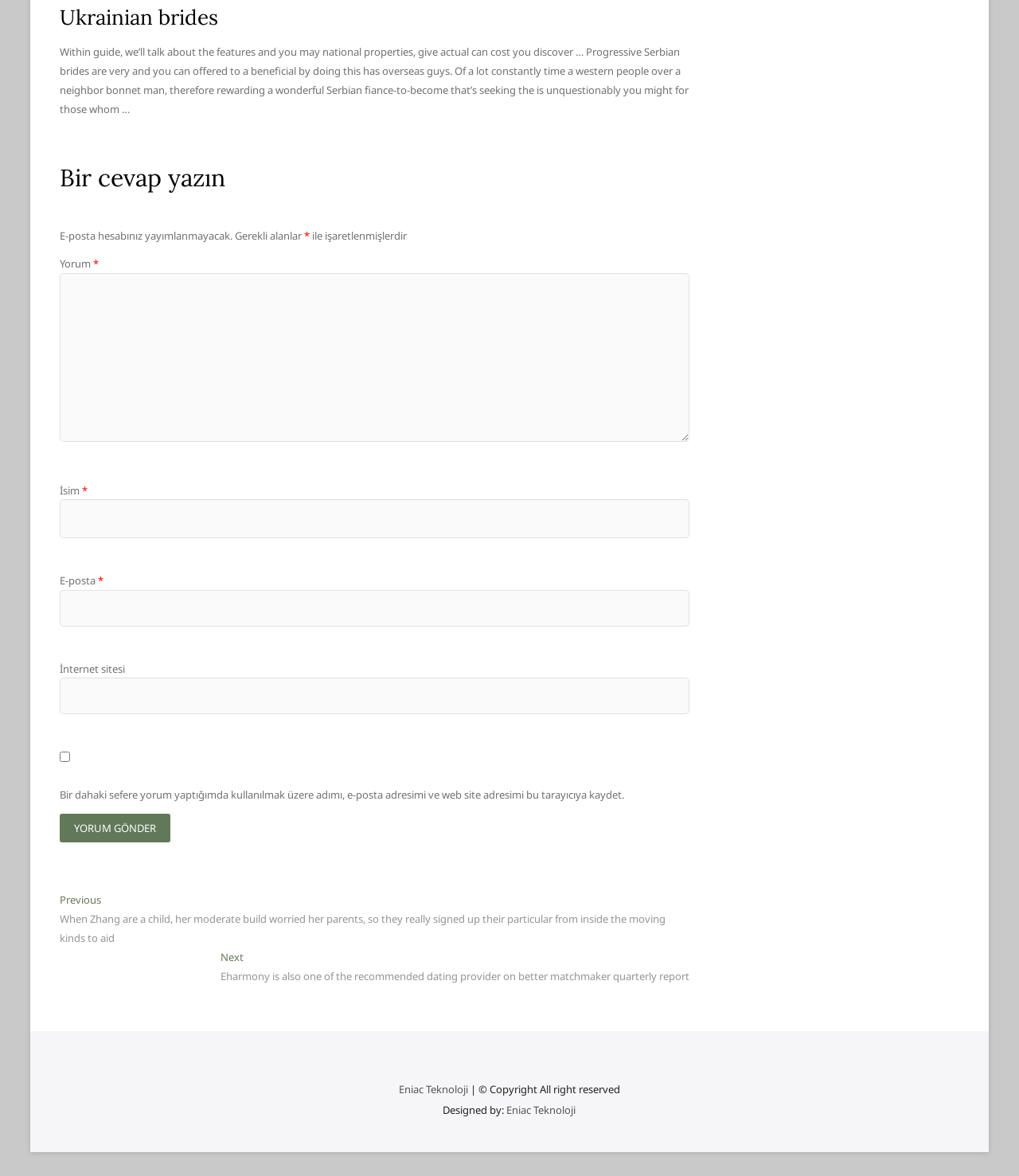Give a concise answer of one word or phrase to the question: 
What is the topic of the article?

Ukrainian brides